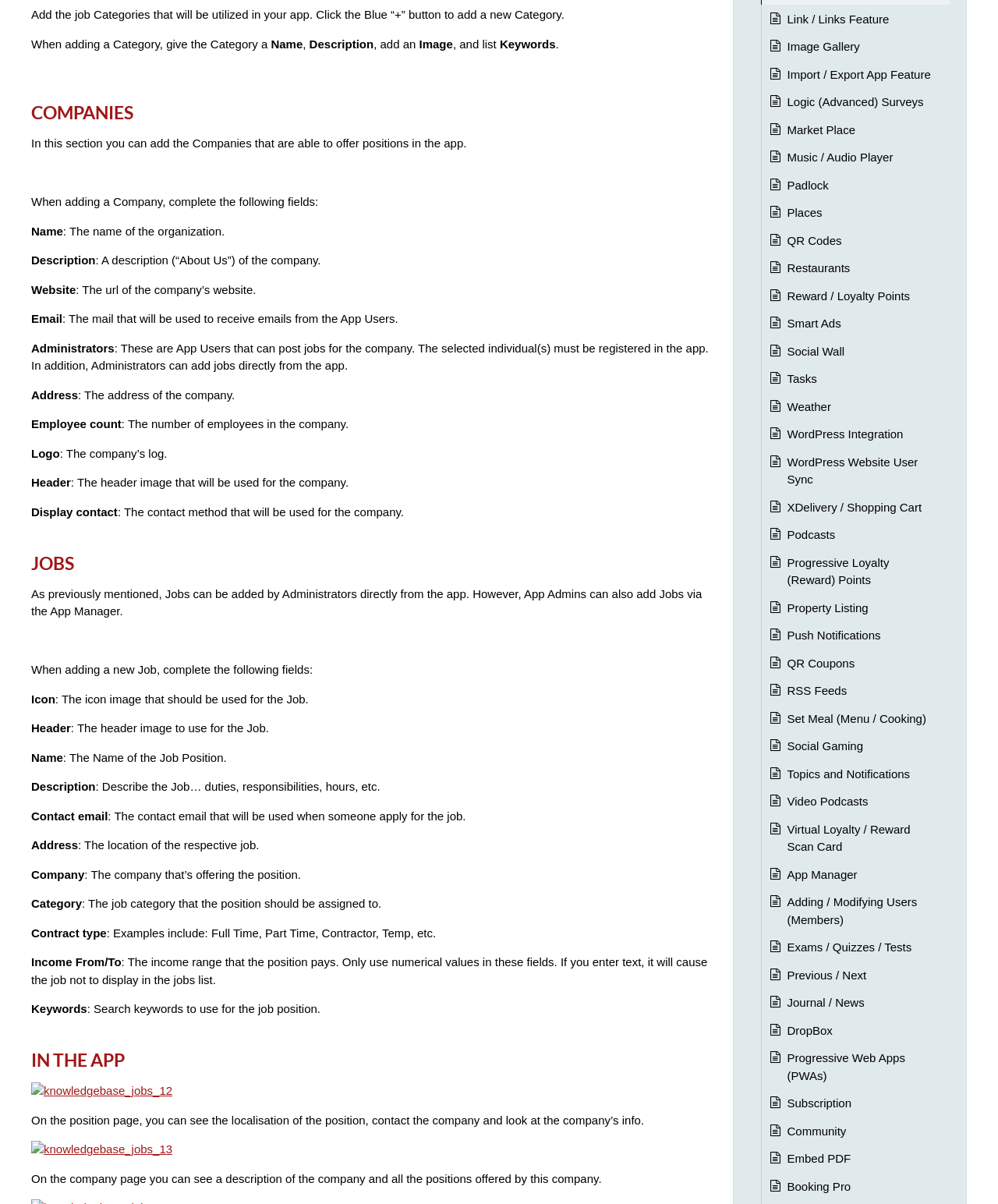Determine the bounding box coordinates of the UI element described below. Use the format (top-left x, top-left y, bottom-right x, bottom-right y) with floating point numbers between 0 and 1: Business

None